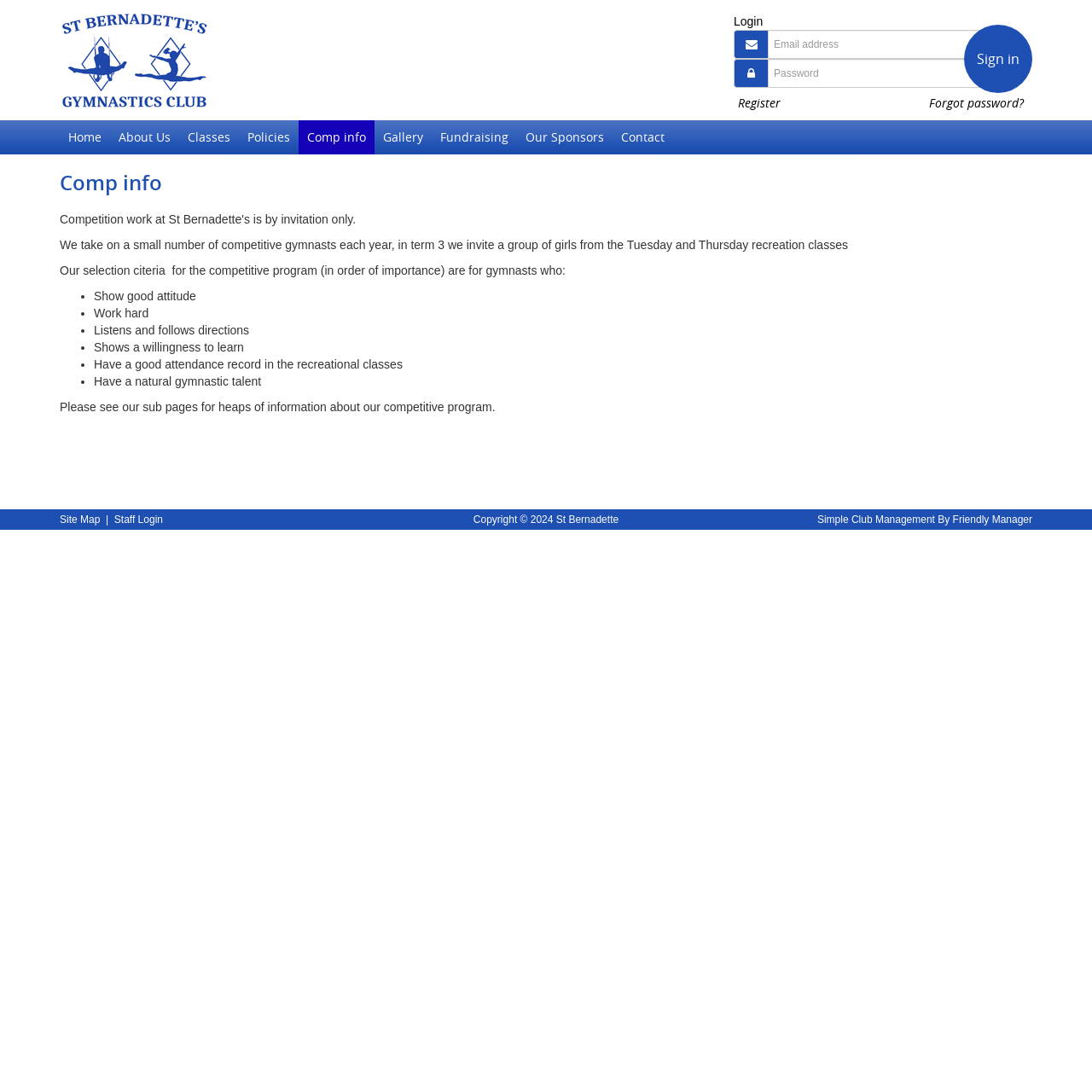Look at the image and answer the question in detail:
What is the purpose of the competitive program?

Based on the webpage content, the competitive program is for selecting a small number of gymnasts each year, and the selection criteria are listed, including showing good attitude, working hard, and having a natural gymnastic talent.